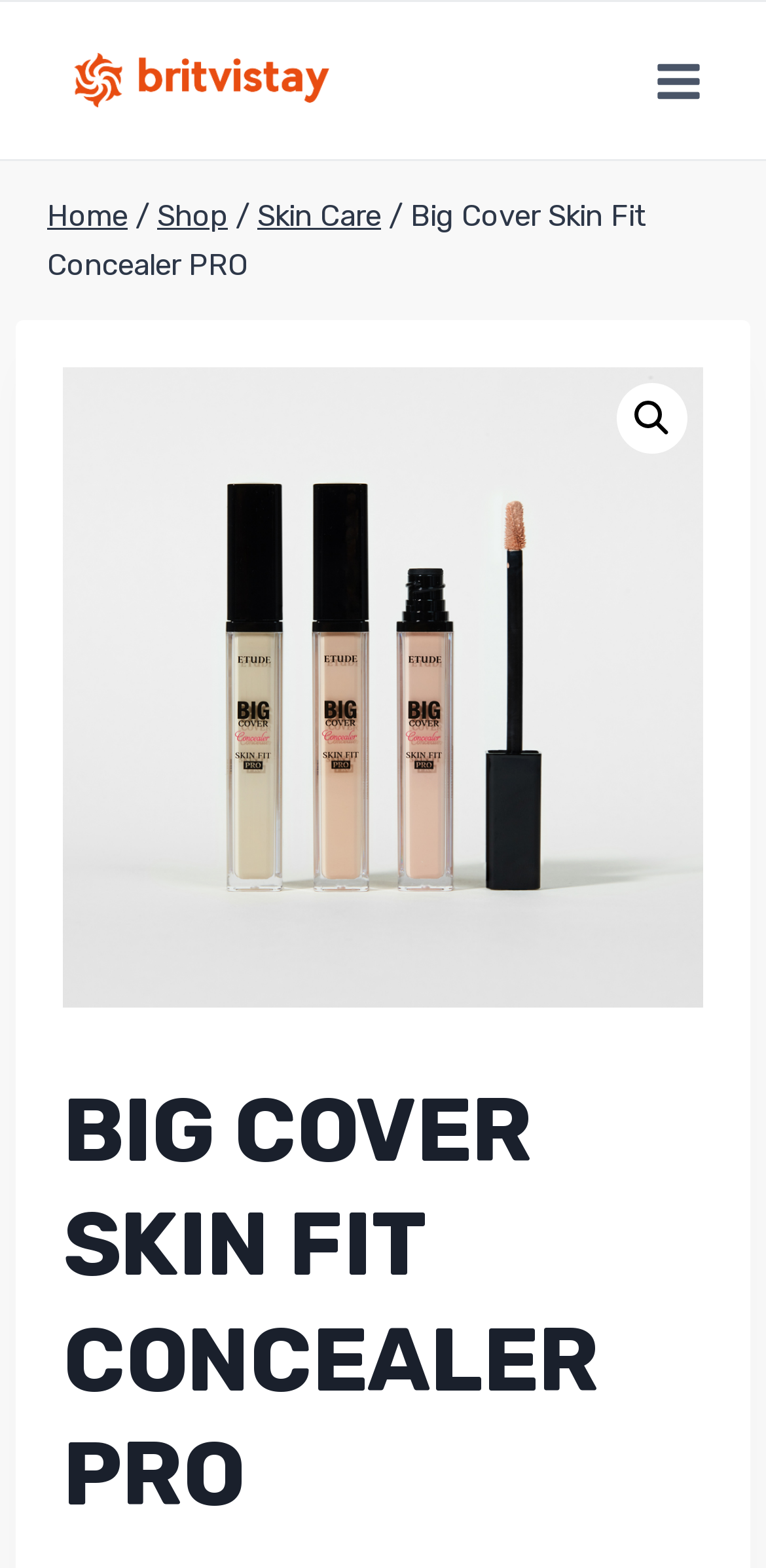Find the bounding box of the UI element described as follows: "Toggle Menu".

[0.831, 0.029, 0.938, 0.074]